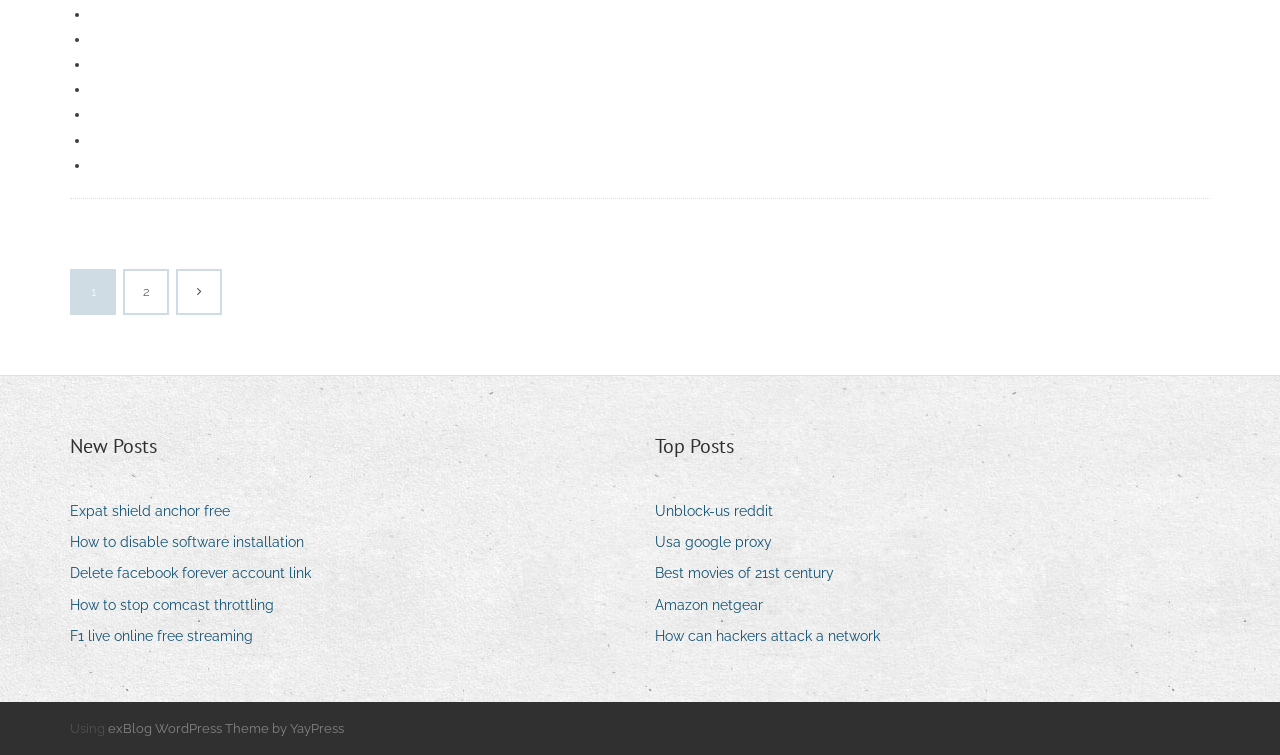Locate the bounding box coordinates of the element that should be clicked to fulfill the instruction: "Visit the 'Expat shield anchor free' link".

[0.055, 0.66, 0.191, 0.696]